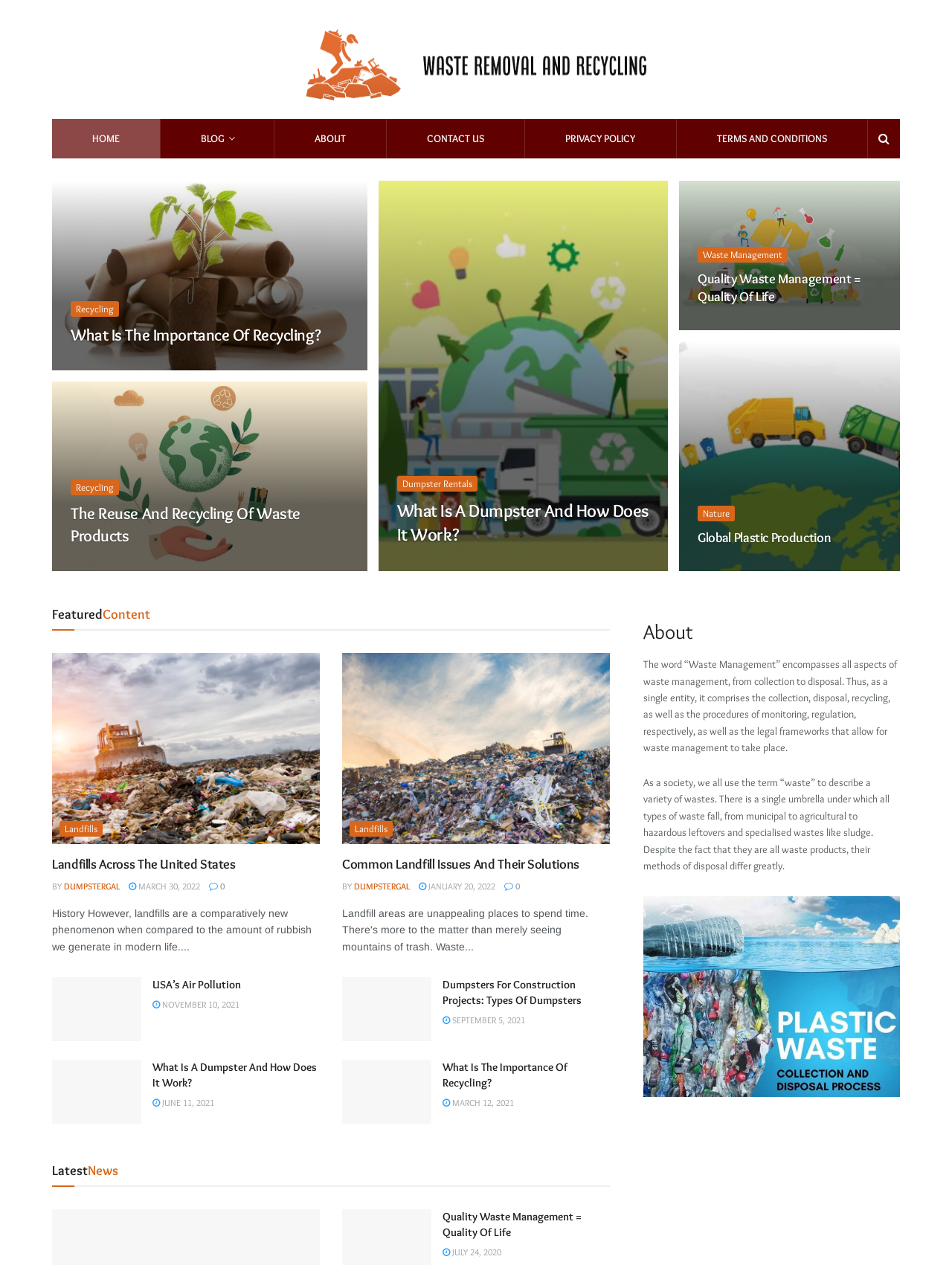Please provide a detailed answer to the question below based on the screenshot: 
What is the issue with landfills?

From the article 'Landfills Across The United States', it is mentioned that landfills are a relatively new phenomenon compared to the amount of rubbish generated in modern life, implying that they are a recent and growing concern.